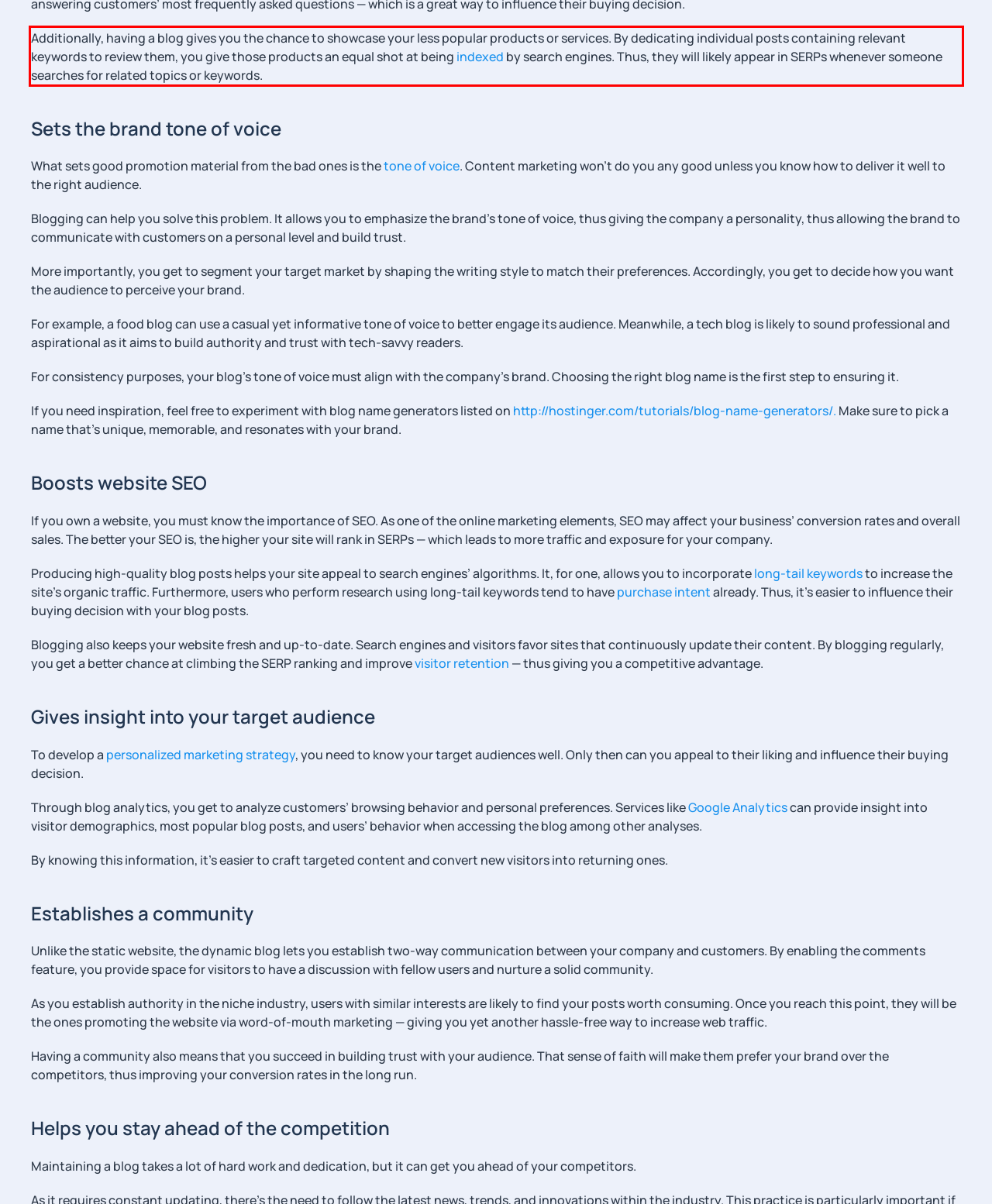From the given screenshot of a webpage, identify the red bounding box and extract the text content within it.

Additionally, having a blog gives you the chance to showcase your less popular products or services. By dedicating individual posts containing relevant keywords to review them, you give those products an equal shot at being indexed by search engines. Thus, they will likely appear in SERPs whenever someone searches for related topics or keywords.